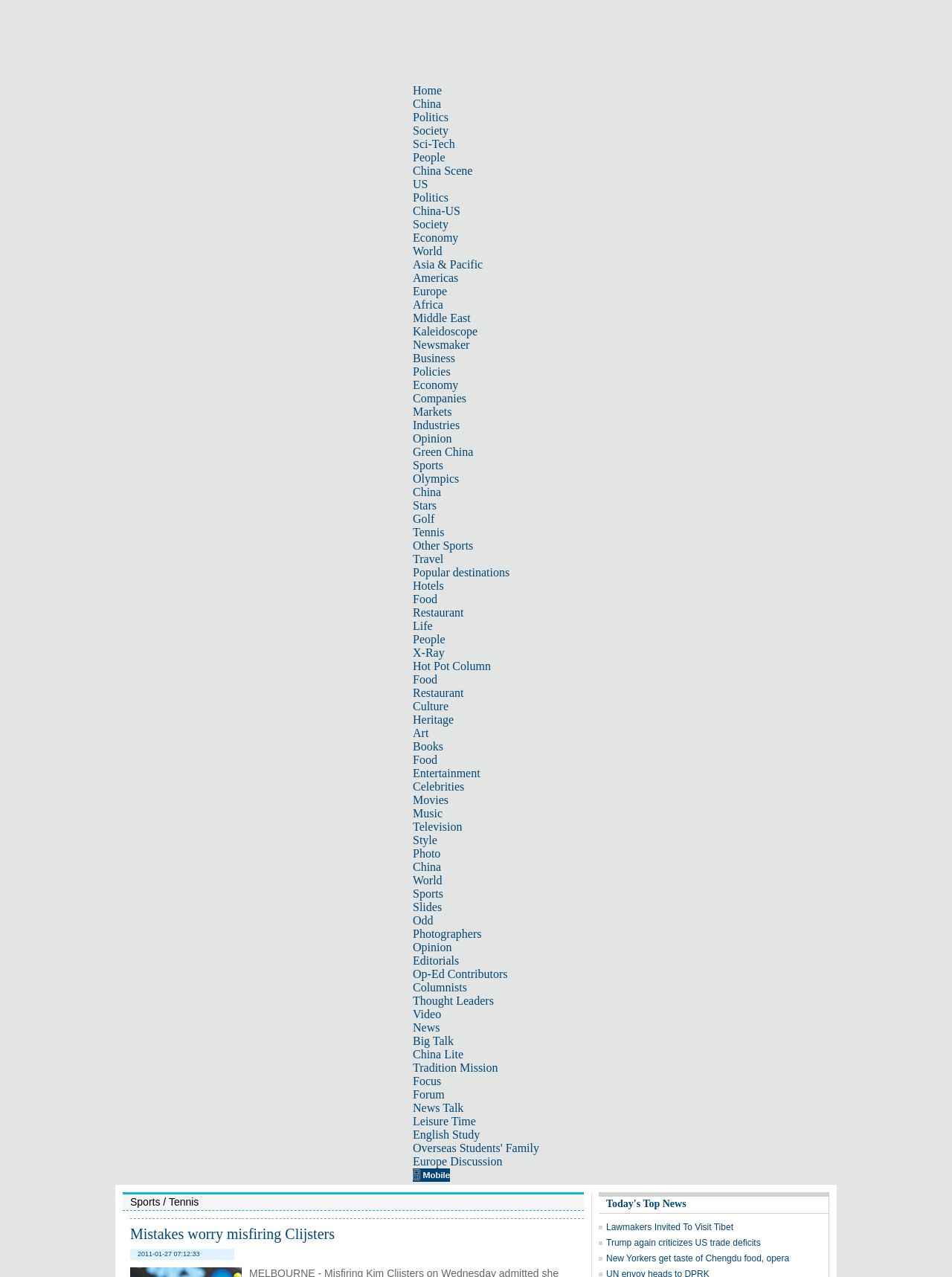Please answer the following query using a single word or phrase: 
How many subcategories are there under the 'Sports' category?

5